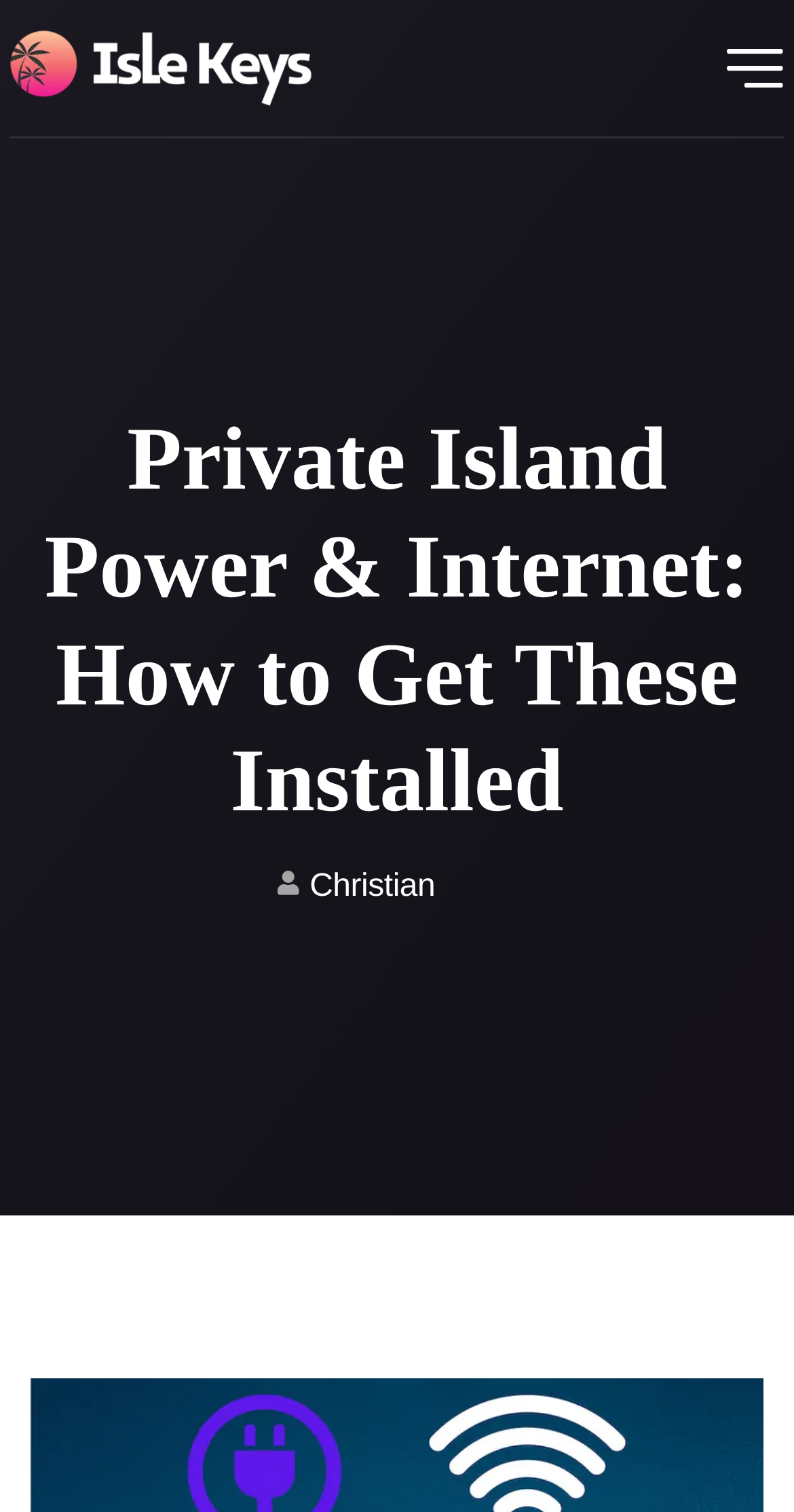Identify the primary heading of the webpage and provide its text.

Private Island Power & Internet: How to Get These Installed